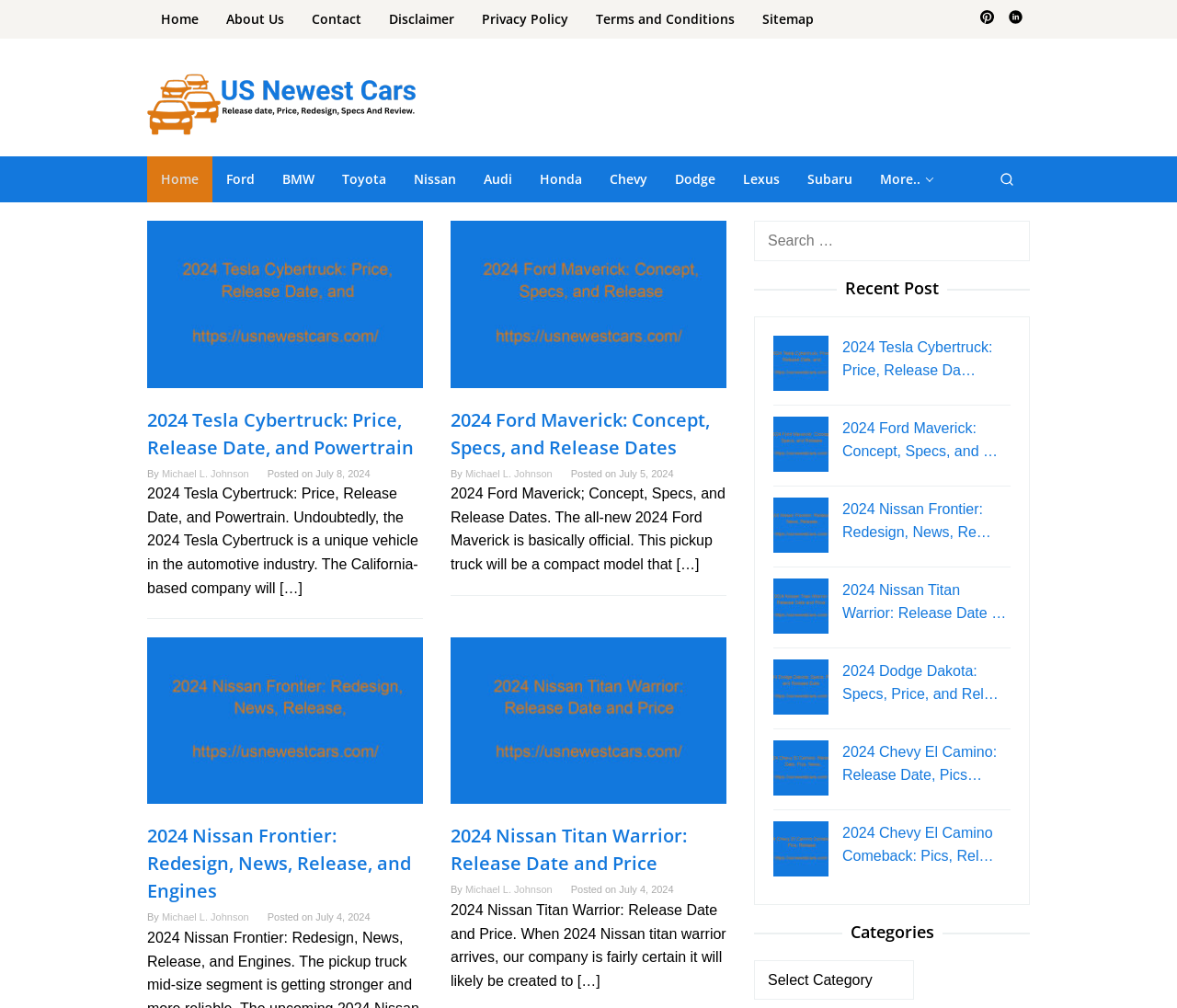Review the image closely and give a comprehensive answer to the question: What is the website about?

Based on the webpage's meta description and content, it appears to be a website that provides information about new cars in the US, including reviews, release dates, prices, and specs.